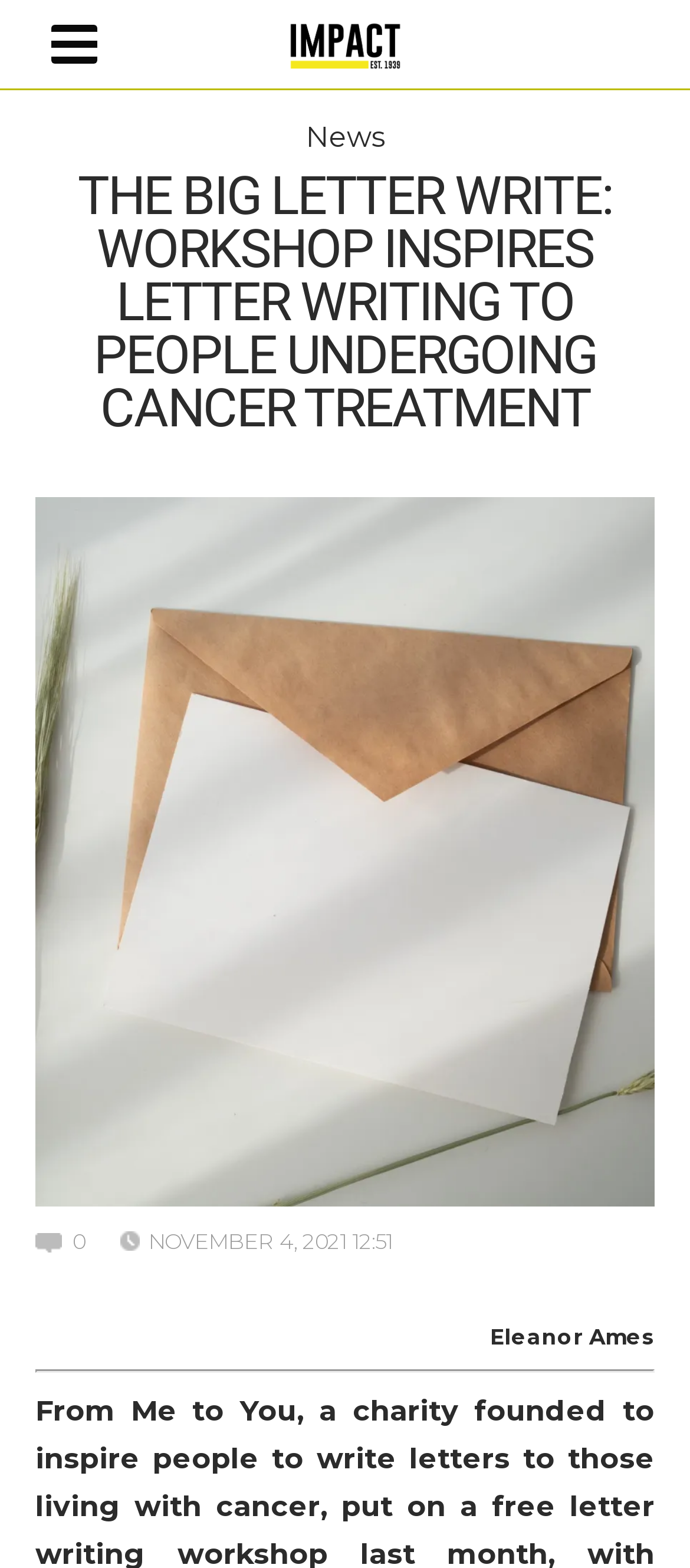Review the image closely and give a comprehensive answer to the question: When was the article published?

The webpage has a static text 'NOVEMBER 4, 2021 12:51' which indicates the date and time of publication of the article.